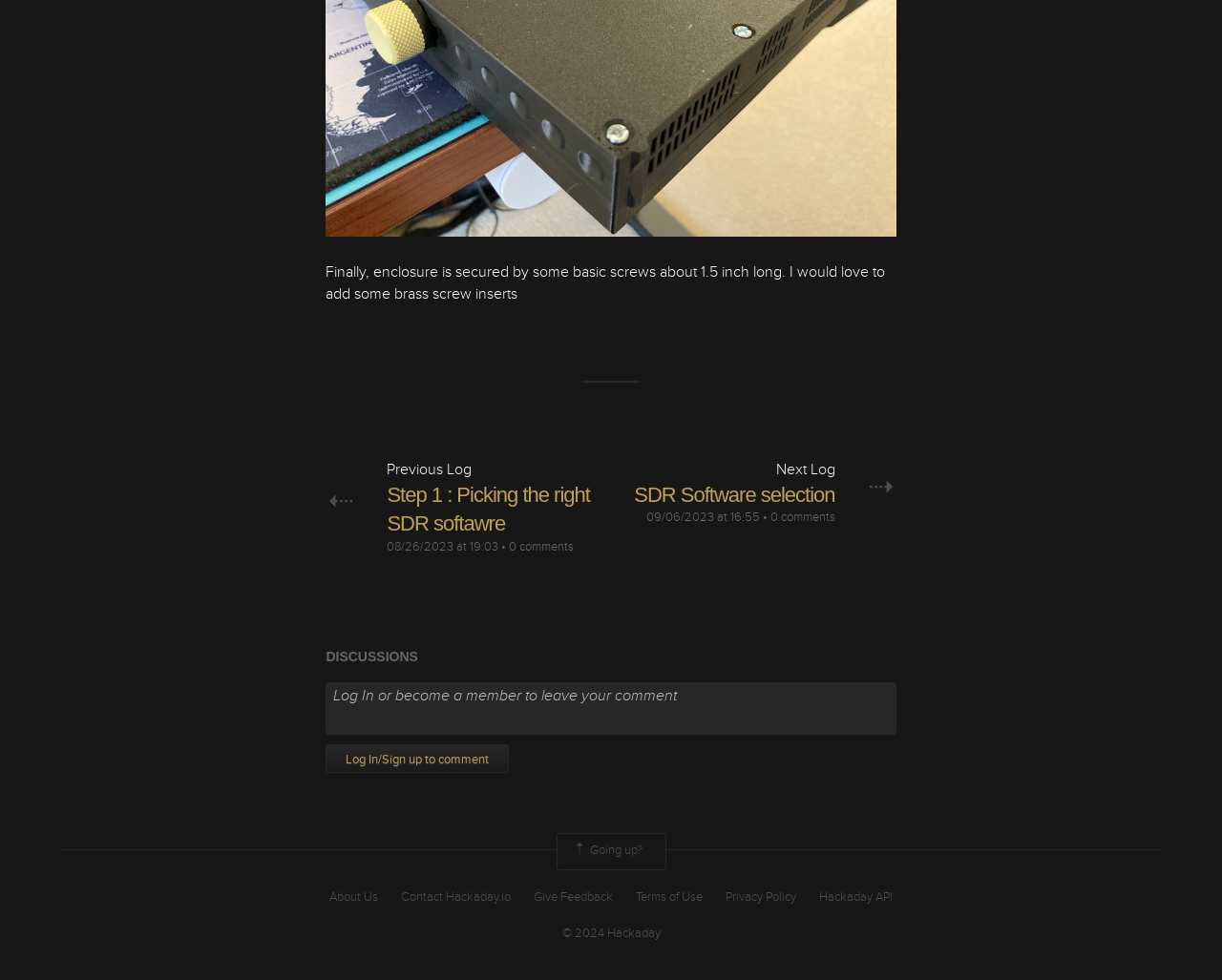Please determine the bounding box coordinates for the UI element described here. Use the format (top-left x, top-left y, bottom-right x, bottom-right y) with values bounded between 0 and 1: Terms of Use

[0.52, 0.906, 0.575, 0.924]